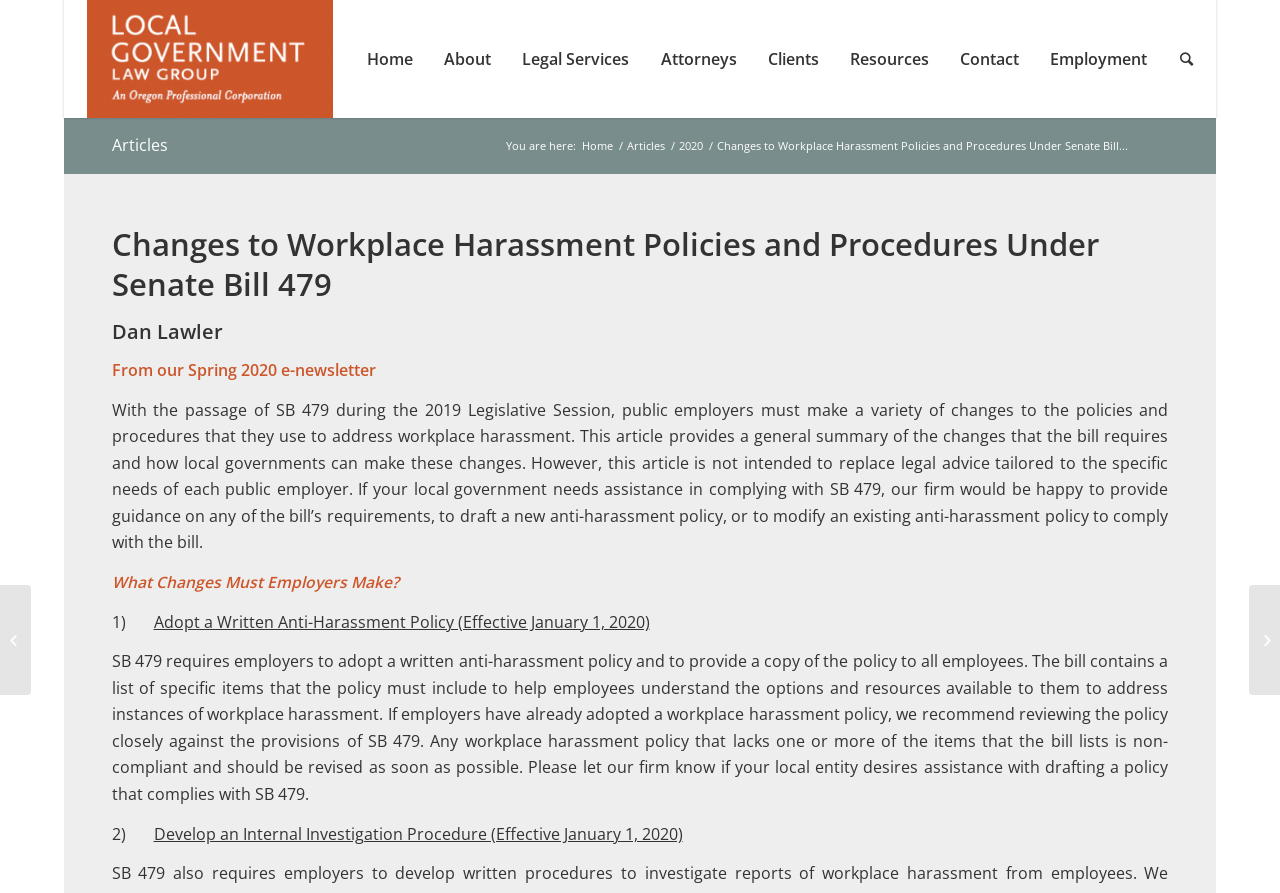How many links are in the top navigation bar?
Can you offer a detailed and complete answer to this question?

The top navigation bar contains 9 links, which are 'Home', 'About', 'Legal Services', 'Attorneys', 'Clients', 'Resources', 'Contact', 'Employment', and a hidden link with a icon.